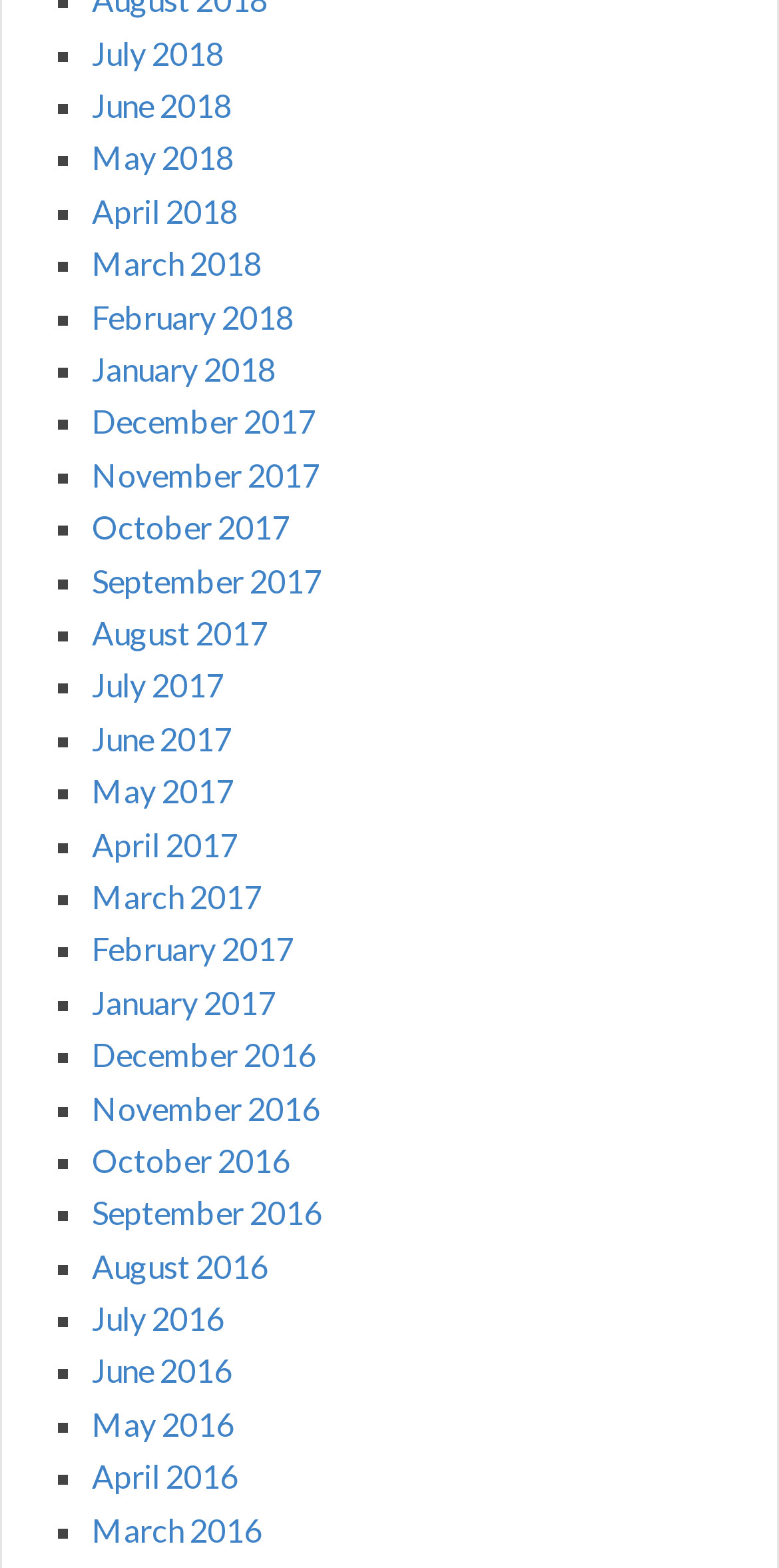Bounding box coordinates should be provided in the format (top-left x, top-left y, bottom-right x, bottom-right y) with all values between 0 and 1. Identify the bounding box for this UI element: February 2018

[0.118, 0.189, 0.377, 0.214]